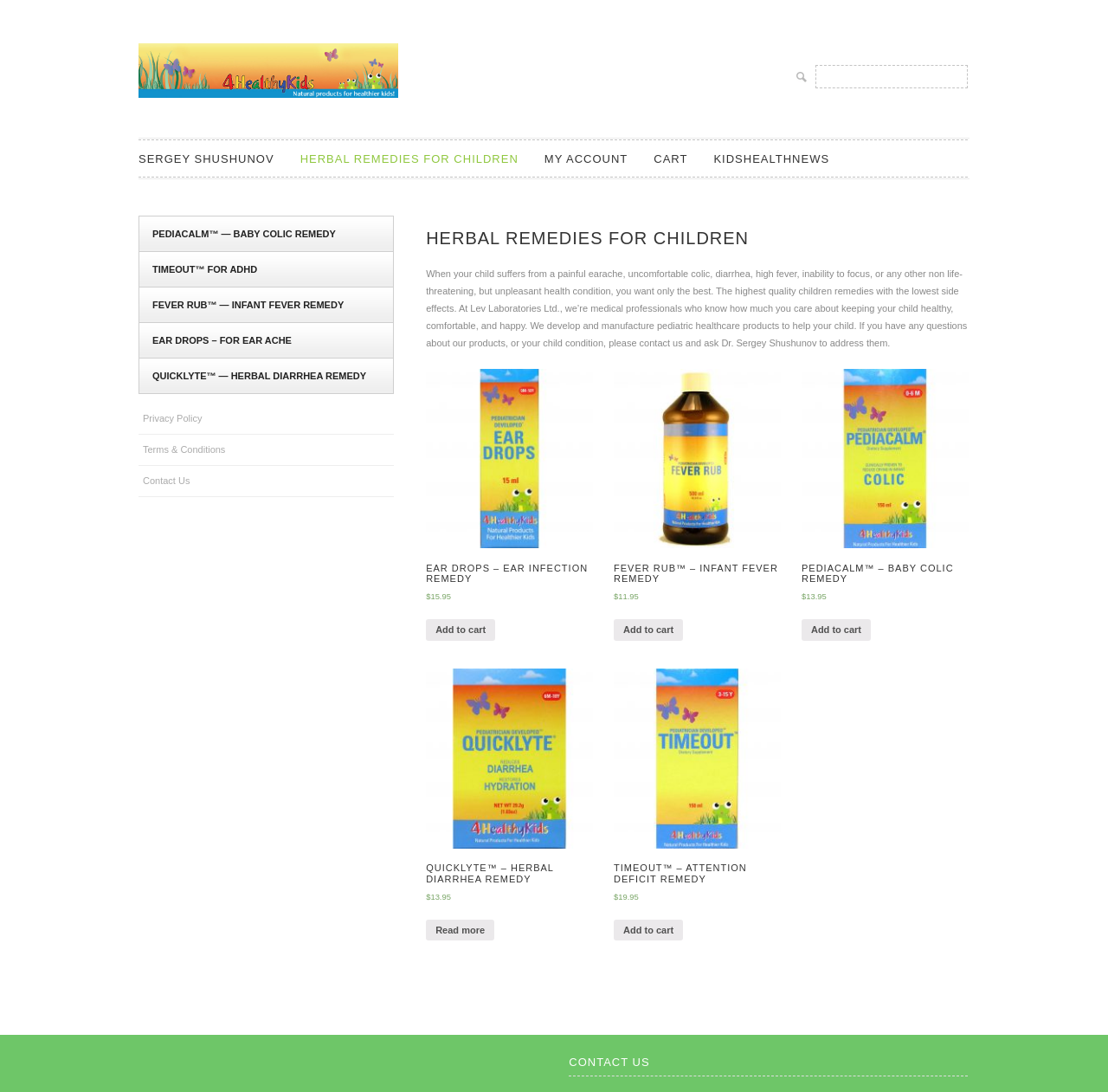Locate the bounding box coordinates of the clickable area needed to fulfill the instruction: "Read about Privacy Policy".

[0.129, 0.378, 0.182, 0.388]